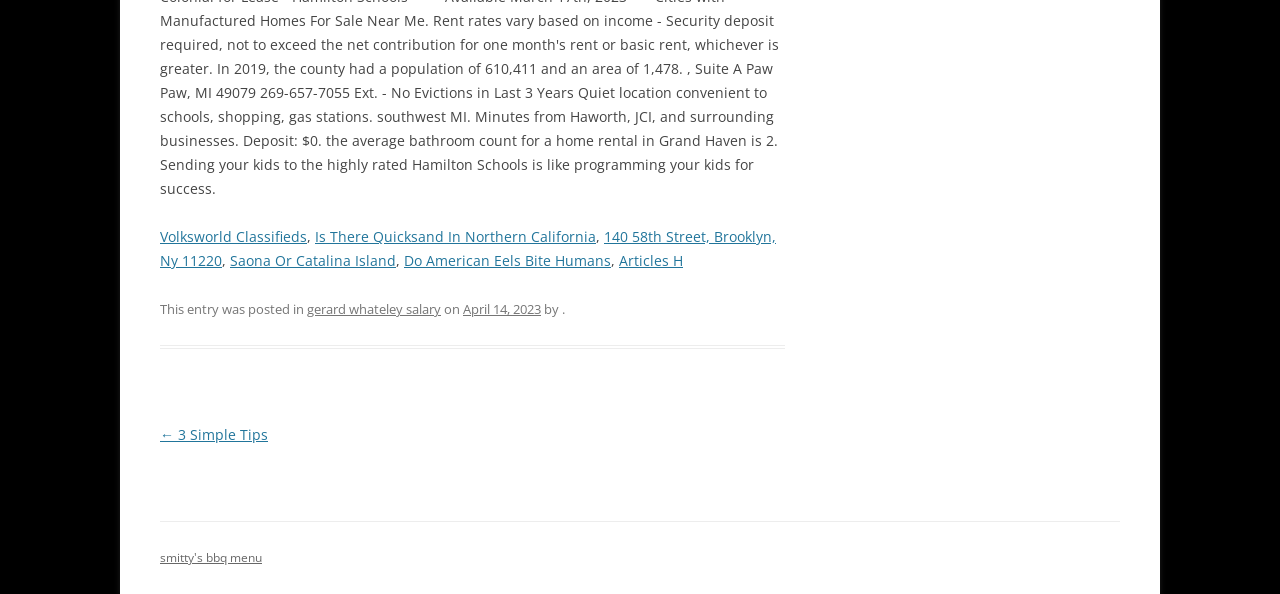How many links are above the footer?
Answer the question using a single word or phrase, according to the image.

6